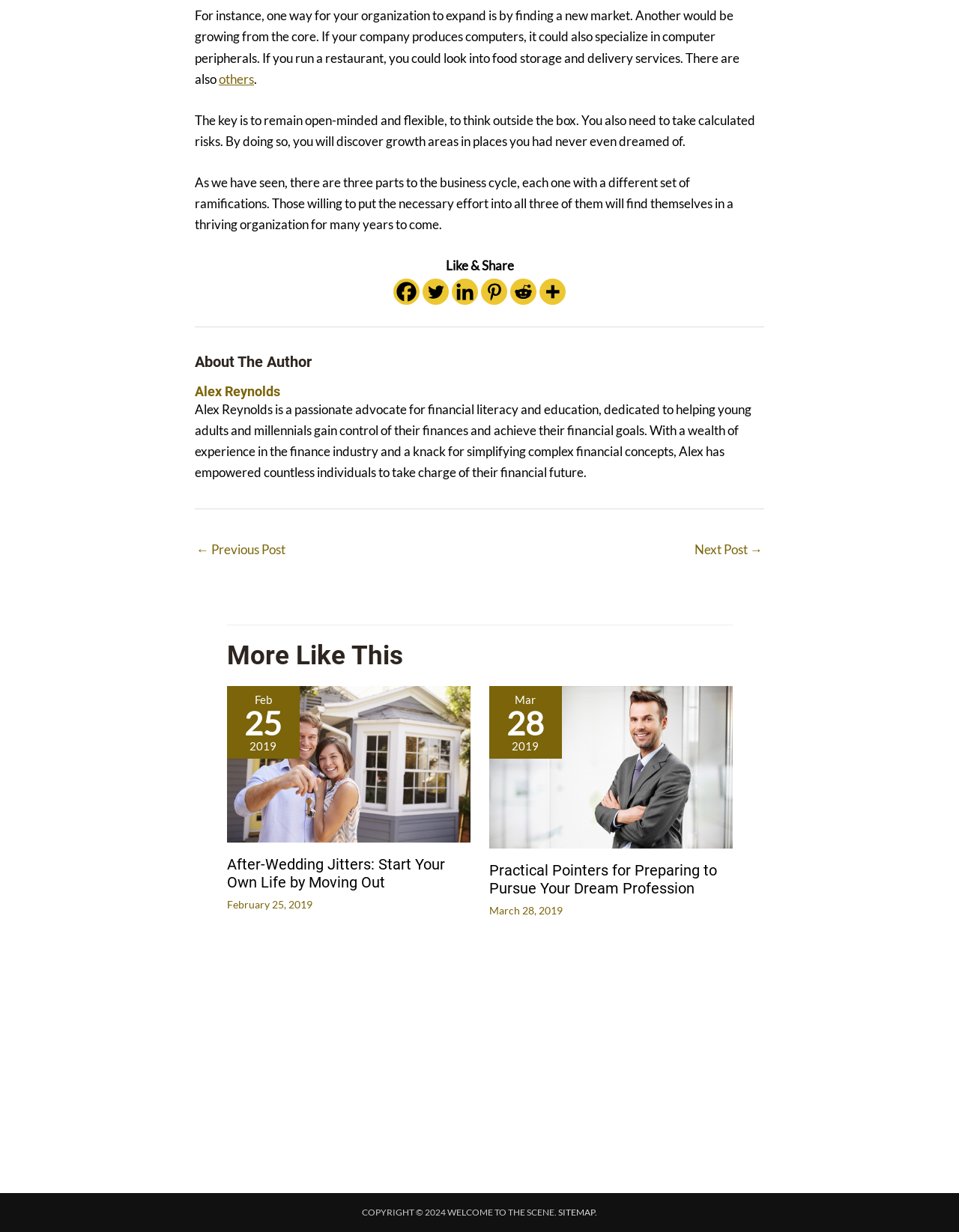What is the name of the website?
Provide a detailed and well-explained answer to the question.

The name of the website is 'WELCOME TO THE SCENE', which can be found at the bottom of the webpage, along with the copyright information.